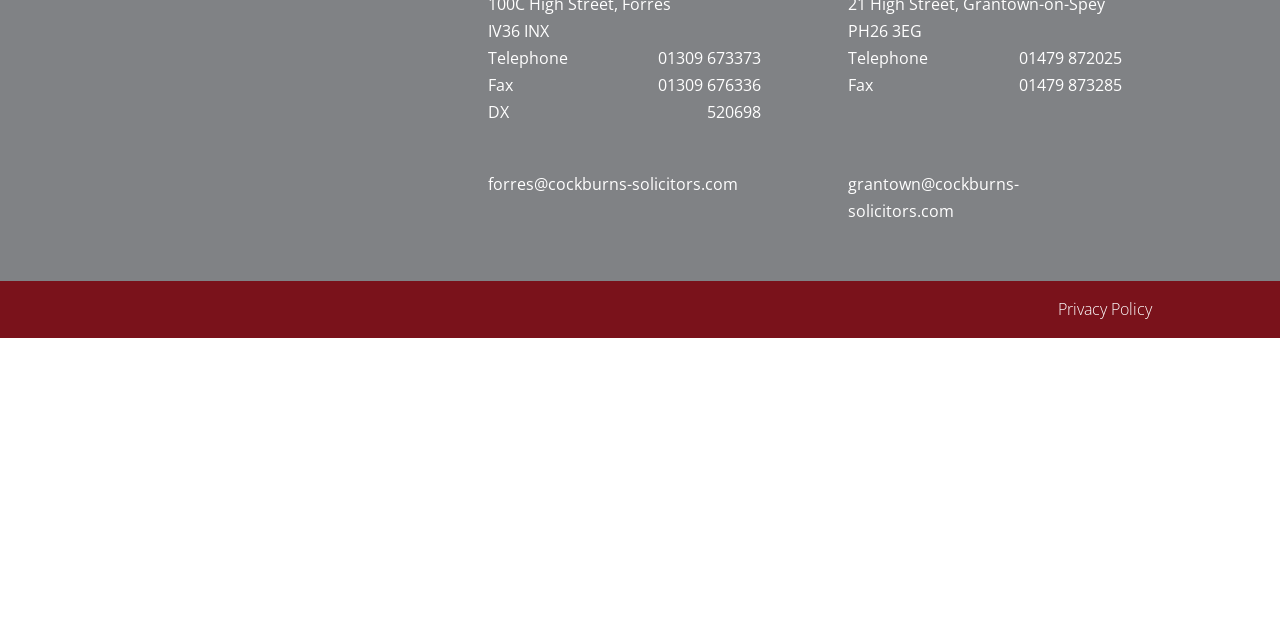Determine the bounding box coordinates of the UI element described by: "Privacy Policy".

[0.827, 0.463, 0.9, 0.505]